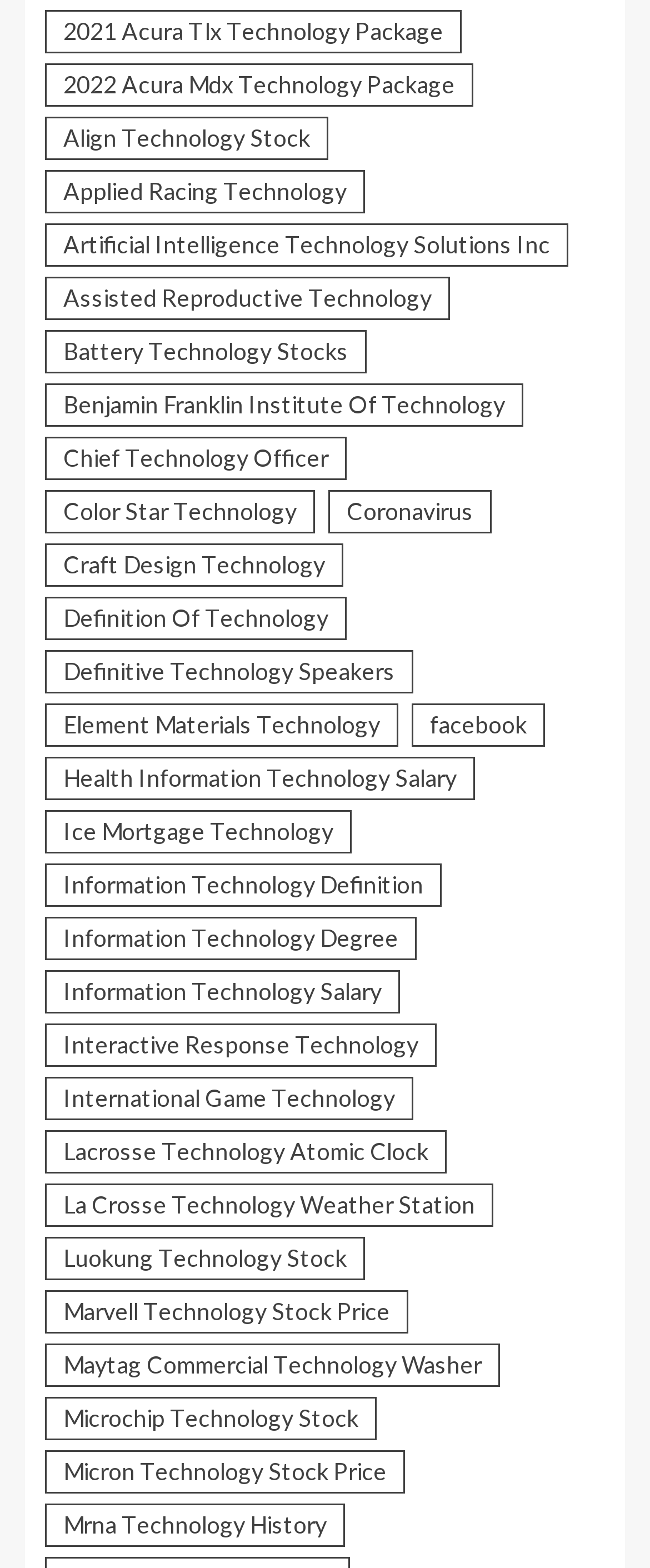Please determine the bounding box coordinates for the element with the description: "aria-label="Share on telegram"".

None